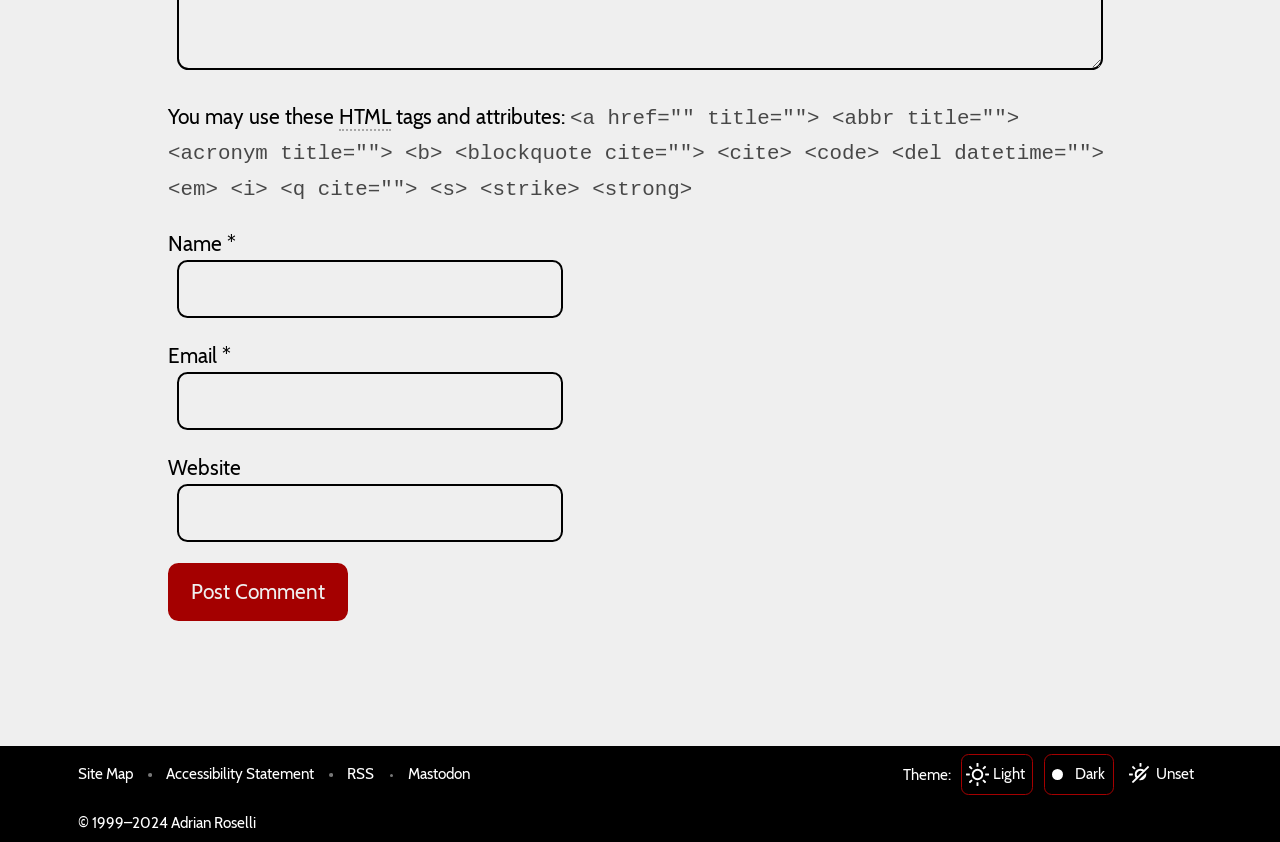Determine the bounding box coordinates for the region that must be clicked to execute the following instruction: "Visit the Site Map".

[0.061, 0.905, 0.104, 0.934]